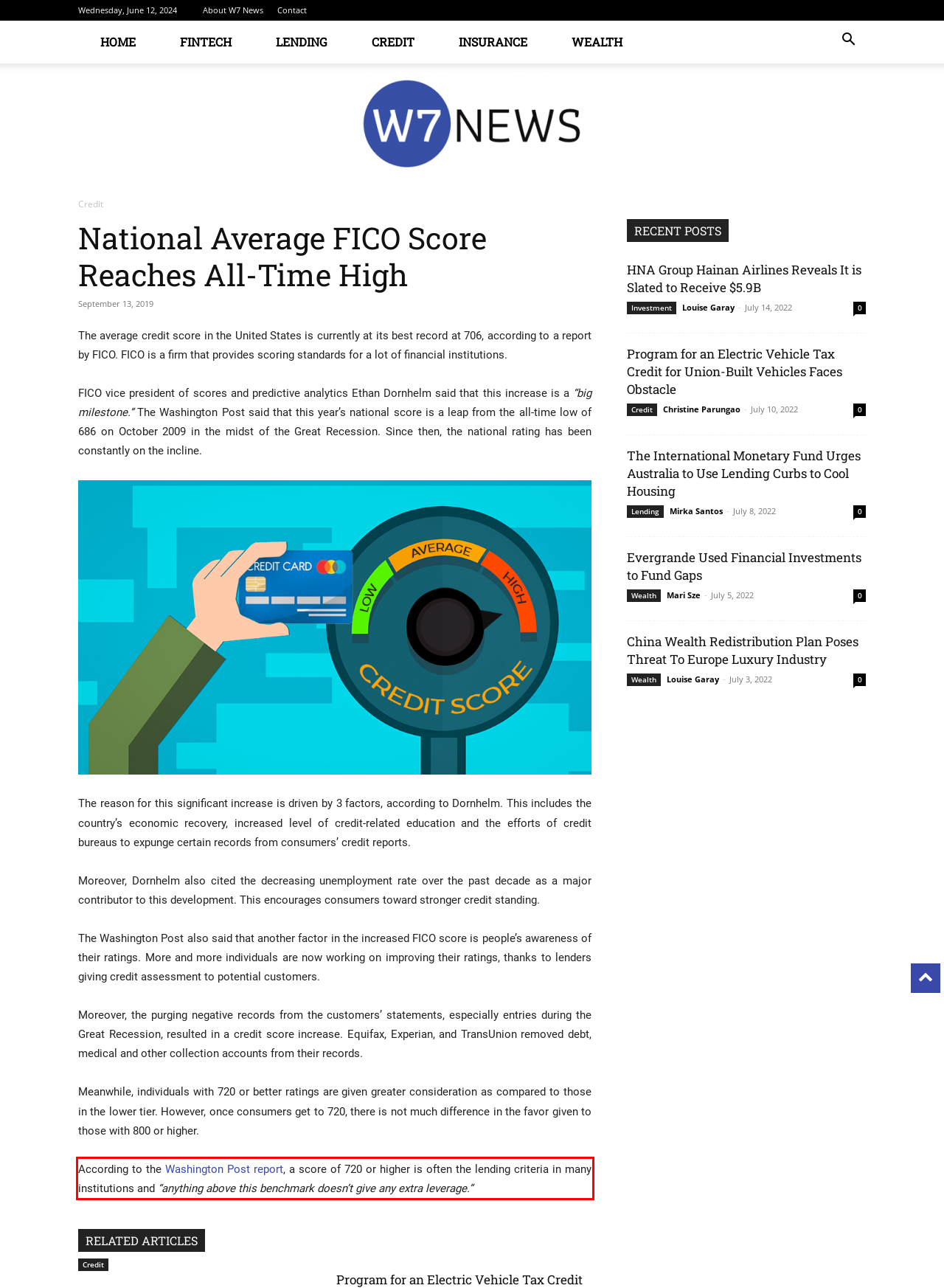Please perform OCR on the text content within the red bounding box that is highlighted in the provided webpage screenshot.

According to the Washington Post report, a score of 720 or higher is often the lending criteria in many institutions and “anything above this benchmark doesn’t give any extra leverage.”